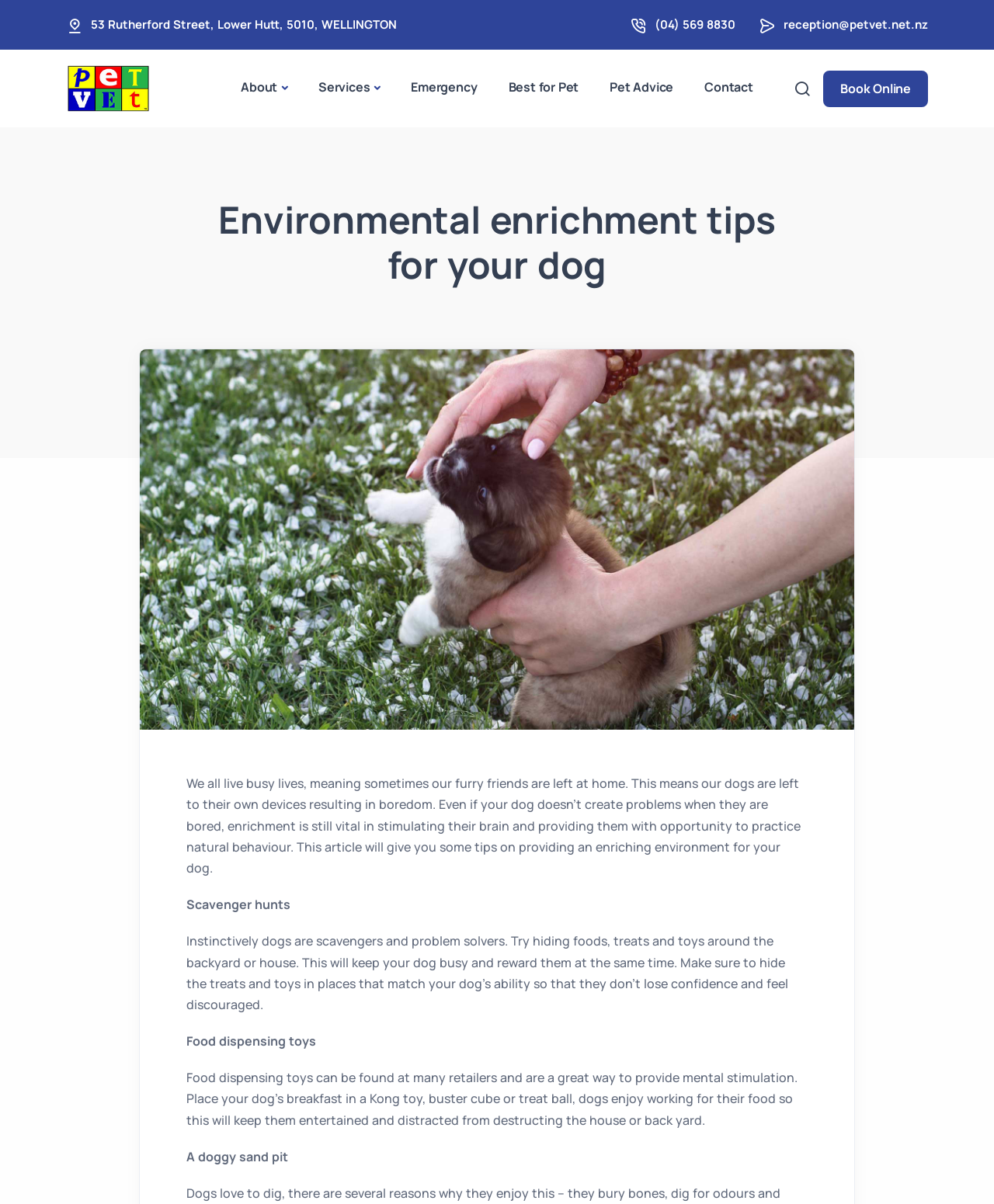Produce a meticulous description of the webpage.

This webpage is about environmental enrichment tips for dogs. At the top left, there is a group of links providing contact information, including an address, phone number, and email. To the right of this group, there is another link. Below these links, there is a navigation menu with options such as "About", "Services", "Emergency", "Best for Pet", "Pet Advice", and "Contact". 

On the right side of the page, there is a "Book Online" button. Below the navigation menu, there is a heading that reads "Environmental enrichment tips for your dog". Underneath this heading, there is a large image that takes up most of the page. 

Above the image, there is a paragraph of text that explains the importance of environmental enrichment for dogs, stating that it stimulates their brain and provides them with opportunities to practice natural behavior. Below the image, there are several sections of text, each with a bold title. The first section is about scavenger hunts, explaining that dogs are instinctively scavengers and problem solvers, and providing tips on how to create a scavenger hunt for them. 

The next section is about food dispensing toys, describing how they can be used to provide mental stimulation for dogs. The final section is about creating a doggy sand pit. Overall, the webpage provides tips and advice on how to enrich the environment of dogs and keep them entertained and stimulated.